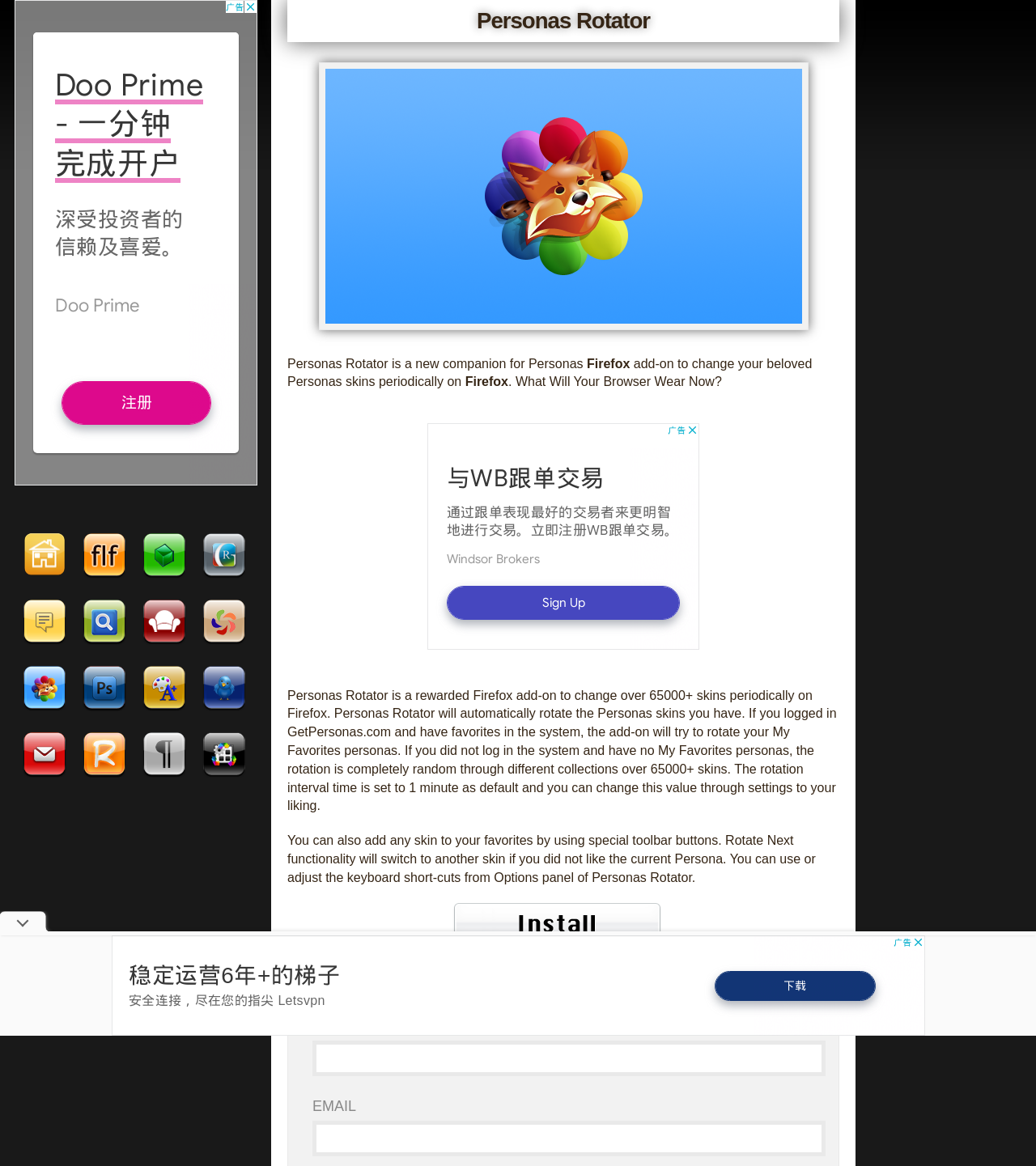Please determine the bounding box coordinates of the element to click in order to execute the following instruction: "Install Personas Rotator". The coordinates should be four float numbers between 0 and 1, specified as [left, top, right, bottom].

[0.436, 0.807, 0.645, 0.814]